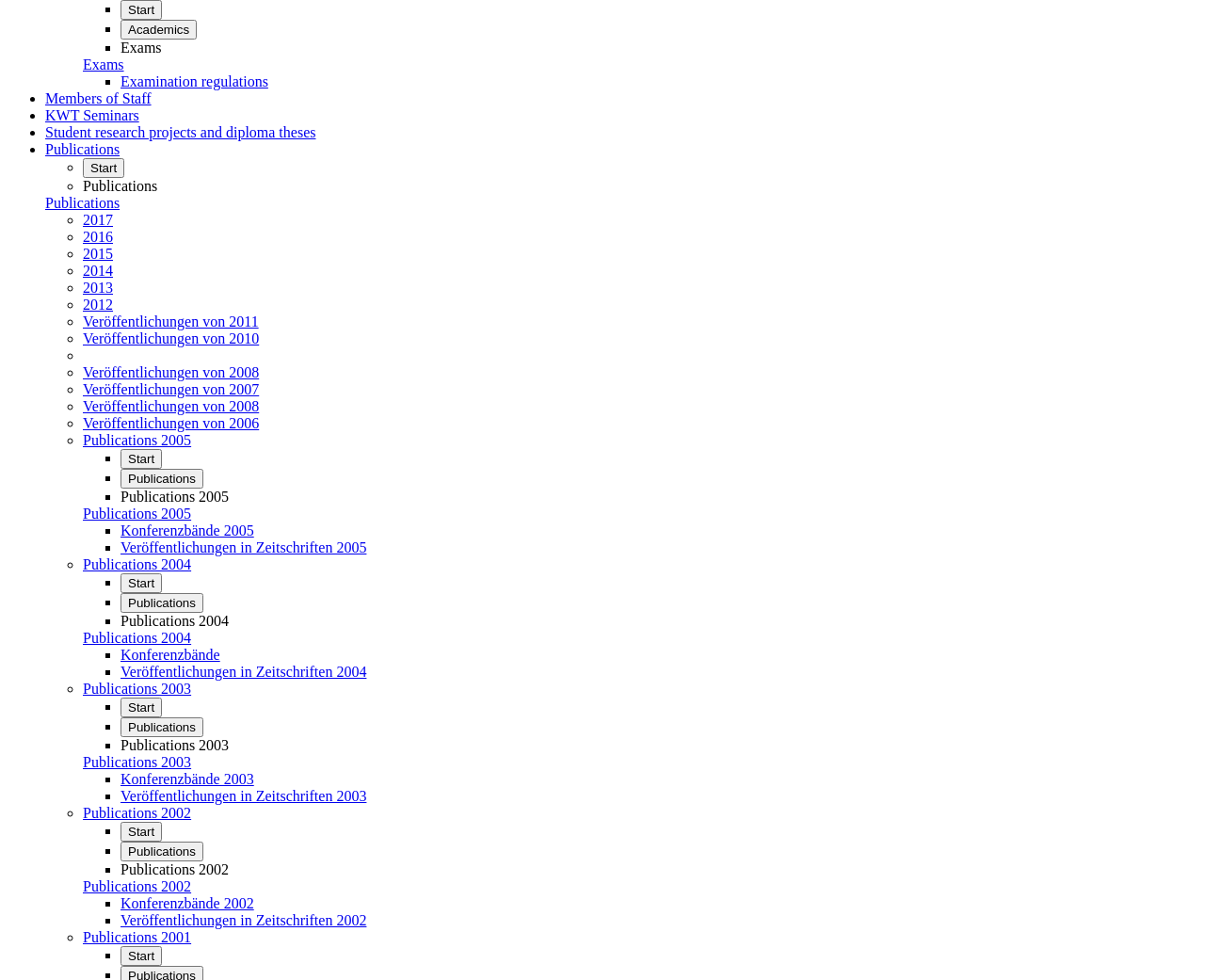Determine the coordinates of the bounding box for the clickable area needed to execute this instruction: "Visit the 'About Us' page.".

None